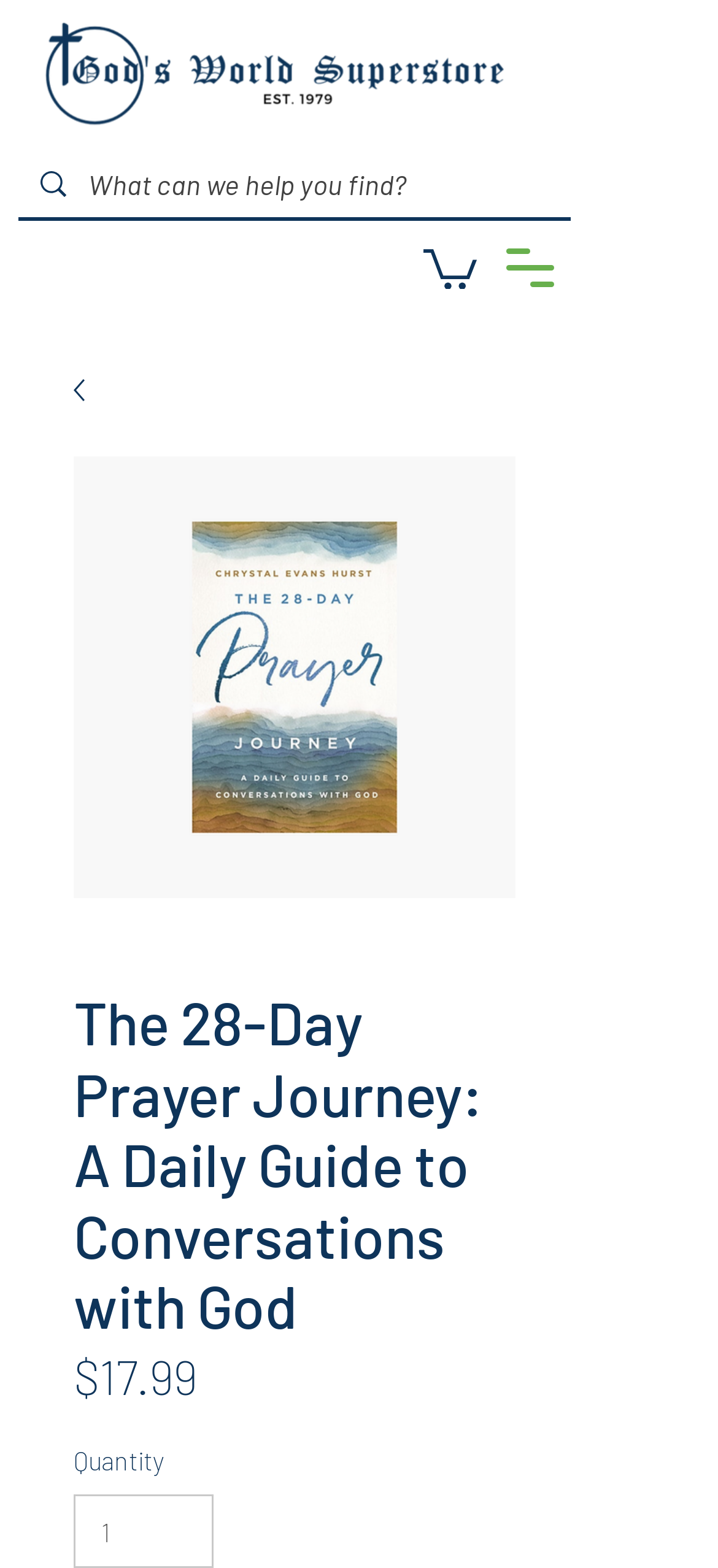Locate the bounding box coordinates of the UI element described by: "aria-label="Open navigation menu"". The bounding box coordinates should consist of four float numbers between 0 and 1, i.e., [left, top, right, bottom].

[0.682, 0.146, 0.795, 0.196]